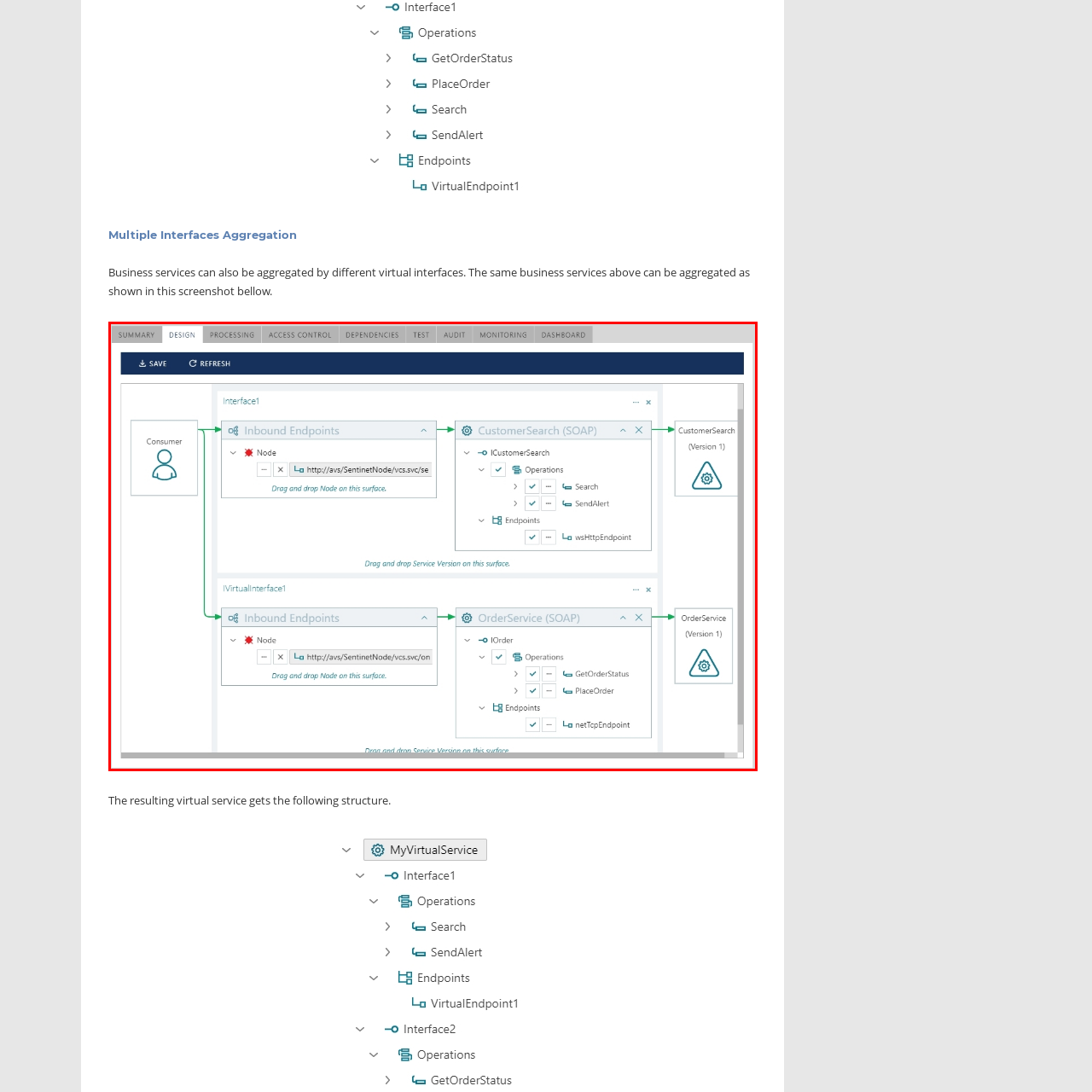Concentrate on the image marked by the red box, How many operations are available for 'CustomerSearch'?
 Your answer should be a single word or phrase.

Two